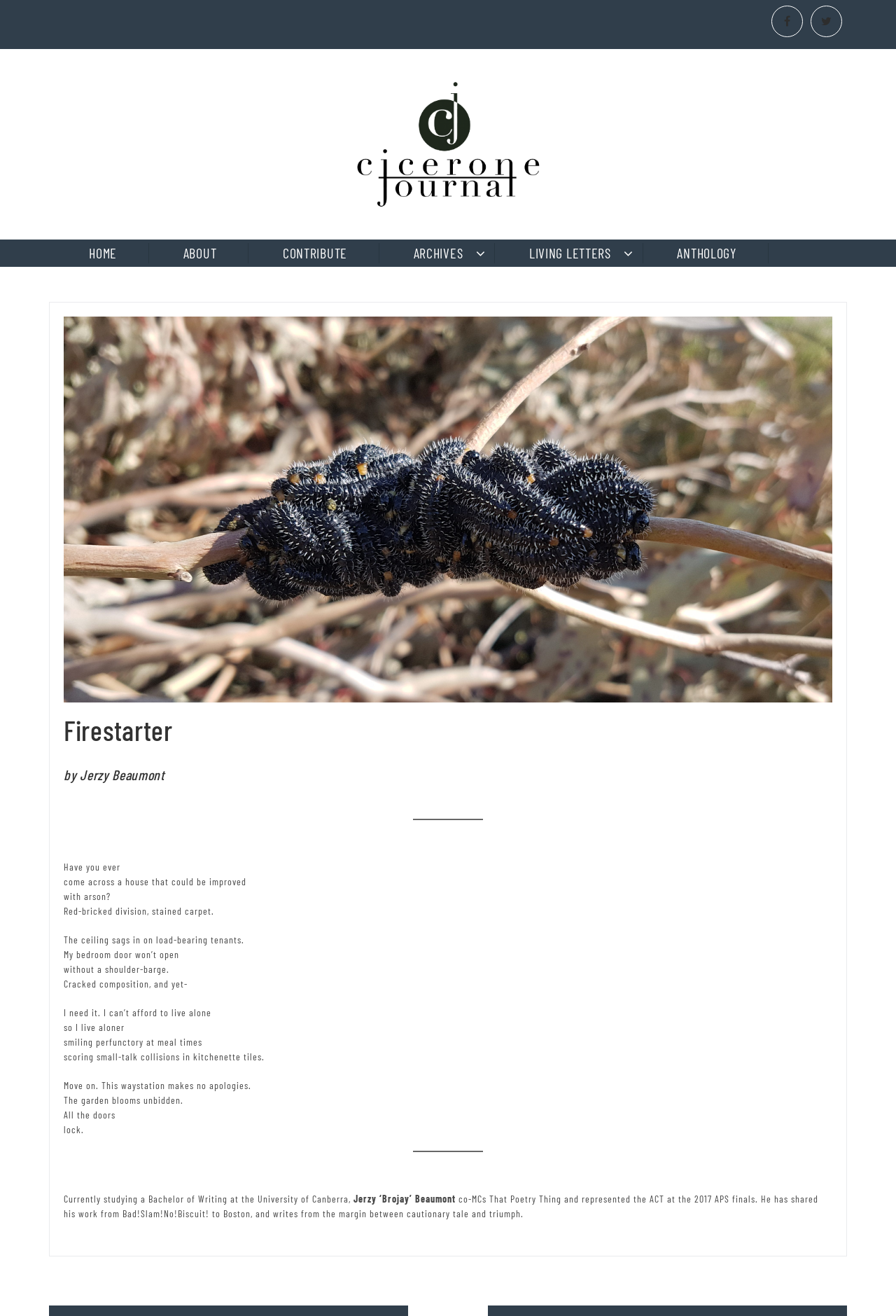Using the provided description: "Contribute", find the bounding box coordinates of the corresponding UI element. The output should be four float numbers between 0 and 1, in the format [left, top, right, bottom].

[0.28, 0.185, 0.423, 0.2]